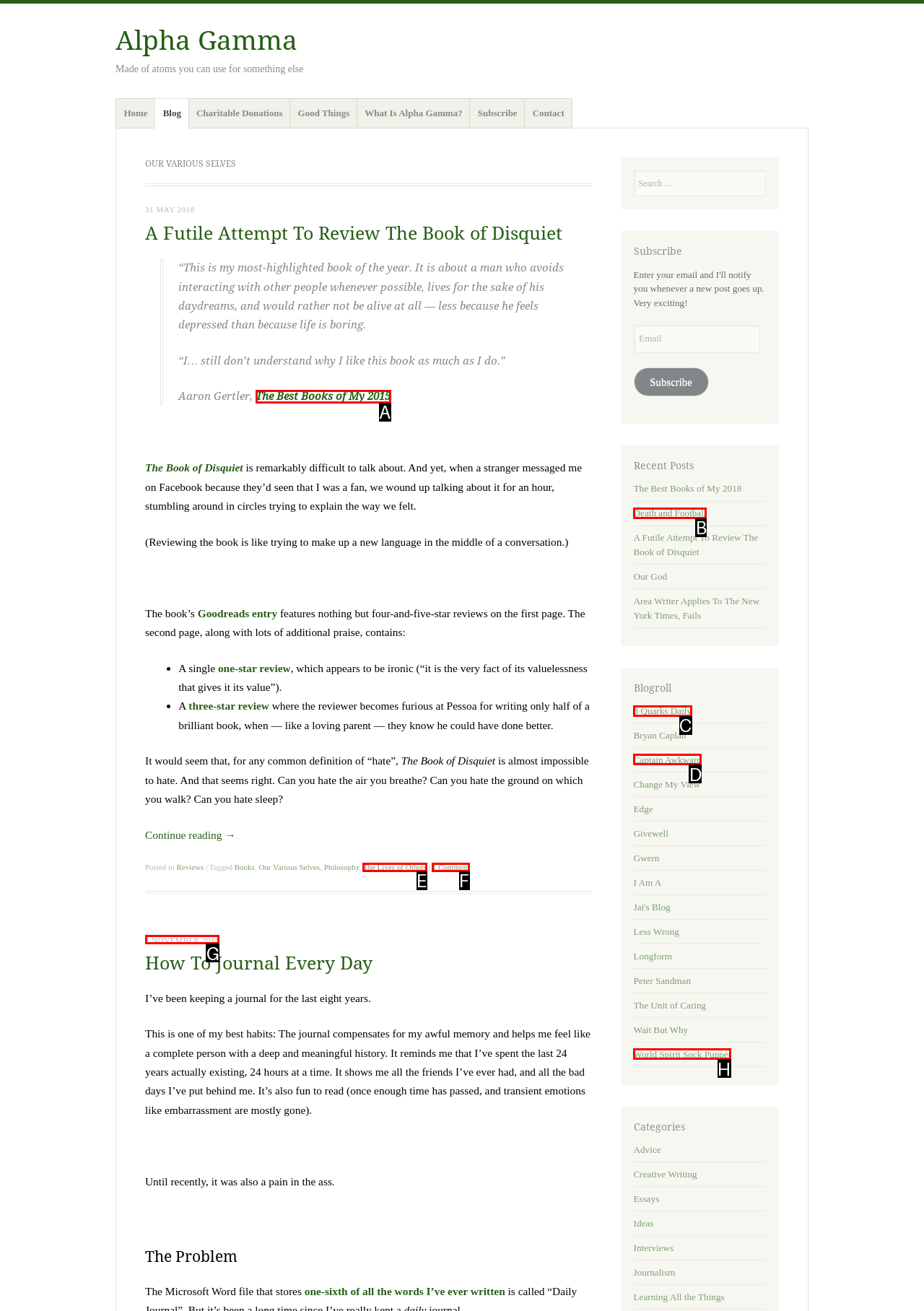Determine which option matches the element description: Death and Football
Reply with the letter of the appropriate option from the options provided.

B